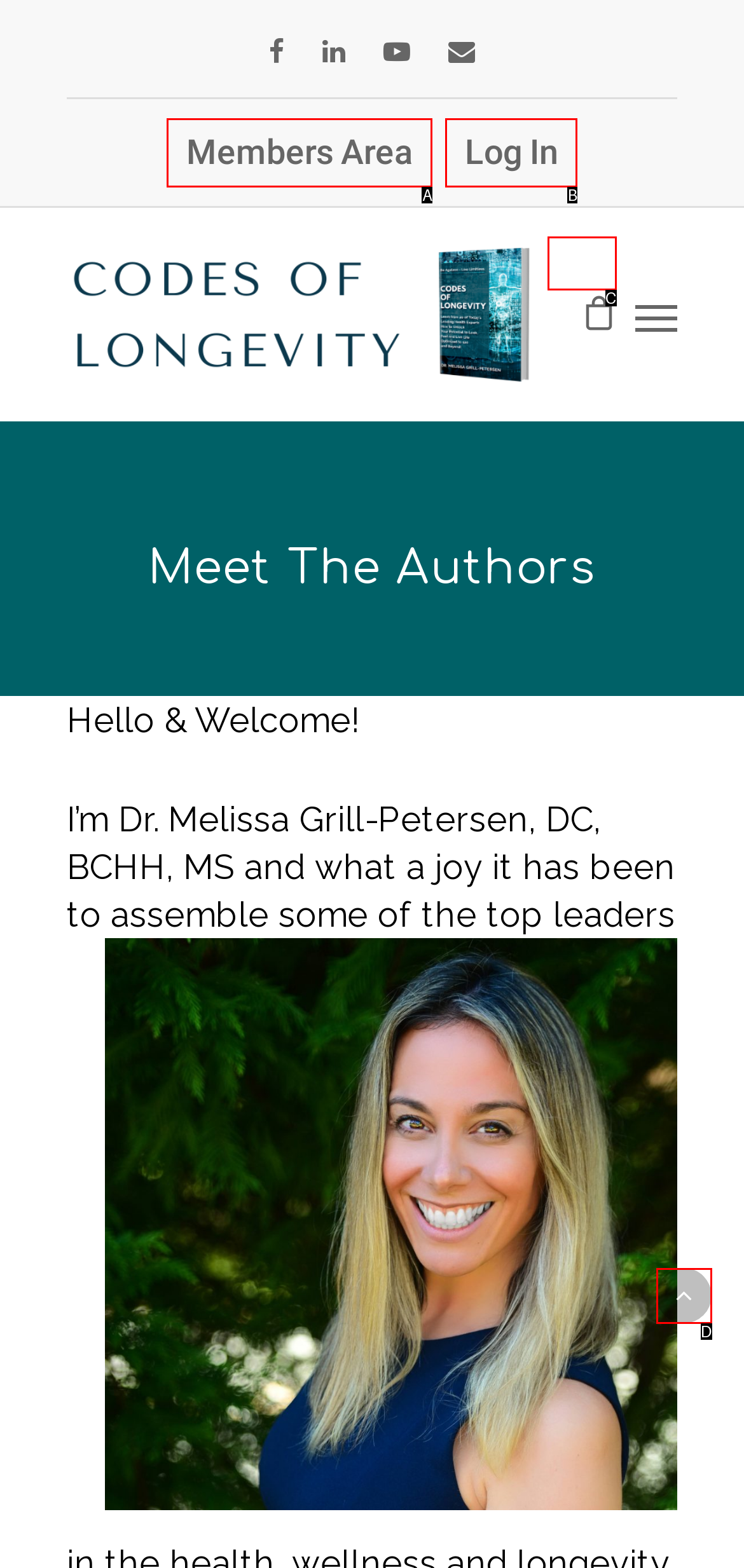Identify which HTML element aligns with the description: Log In
Answer using the letter of the correct choice from the options available.

B